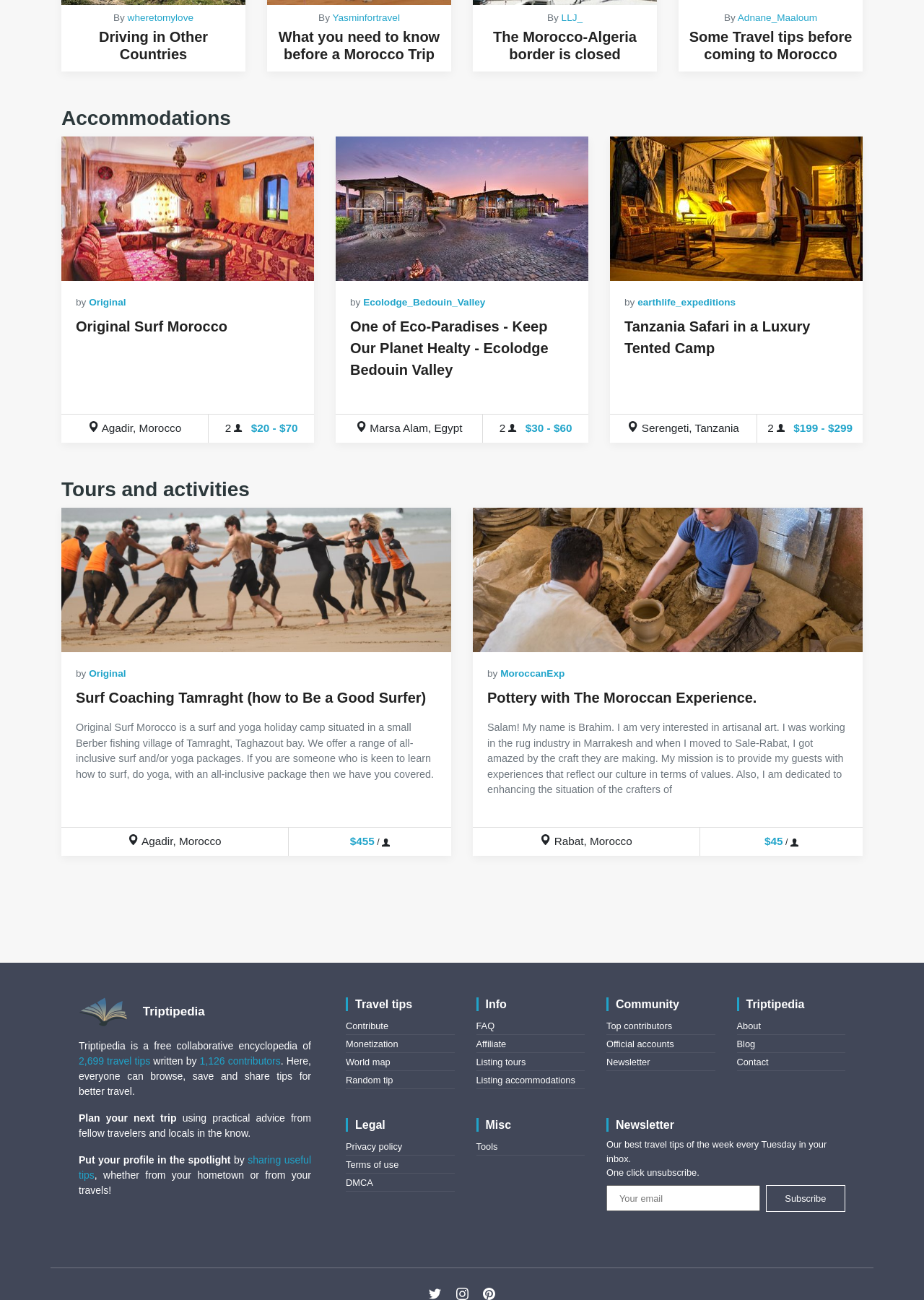What is the name of the surf and yoga holiday camp?
Please provide a detailed answer to the question.

I found the name of the surf and yoga holiday camp by reading the text under the 'Surf Coaching Tamraght (how to Be a Good Surfer)' link, which says 'Original Surf Morocco is a surf and yoga holiday camp...'.